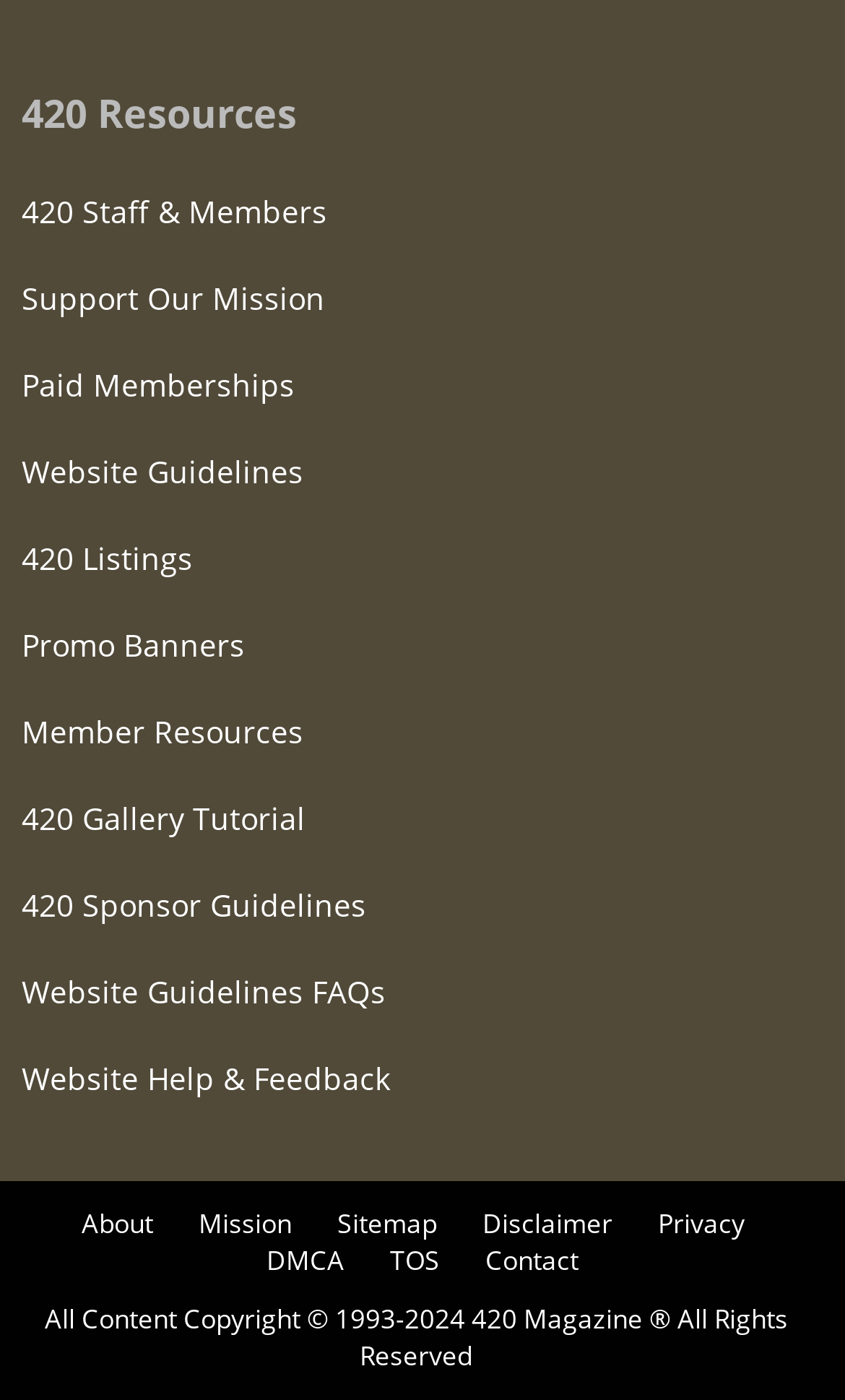Calculate the bounding box coordinates of the UI element given the description: "Home".

None